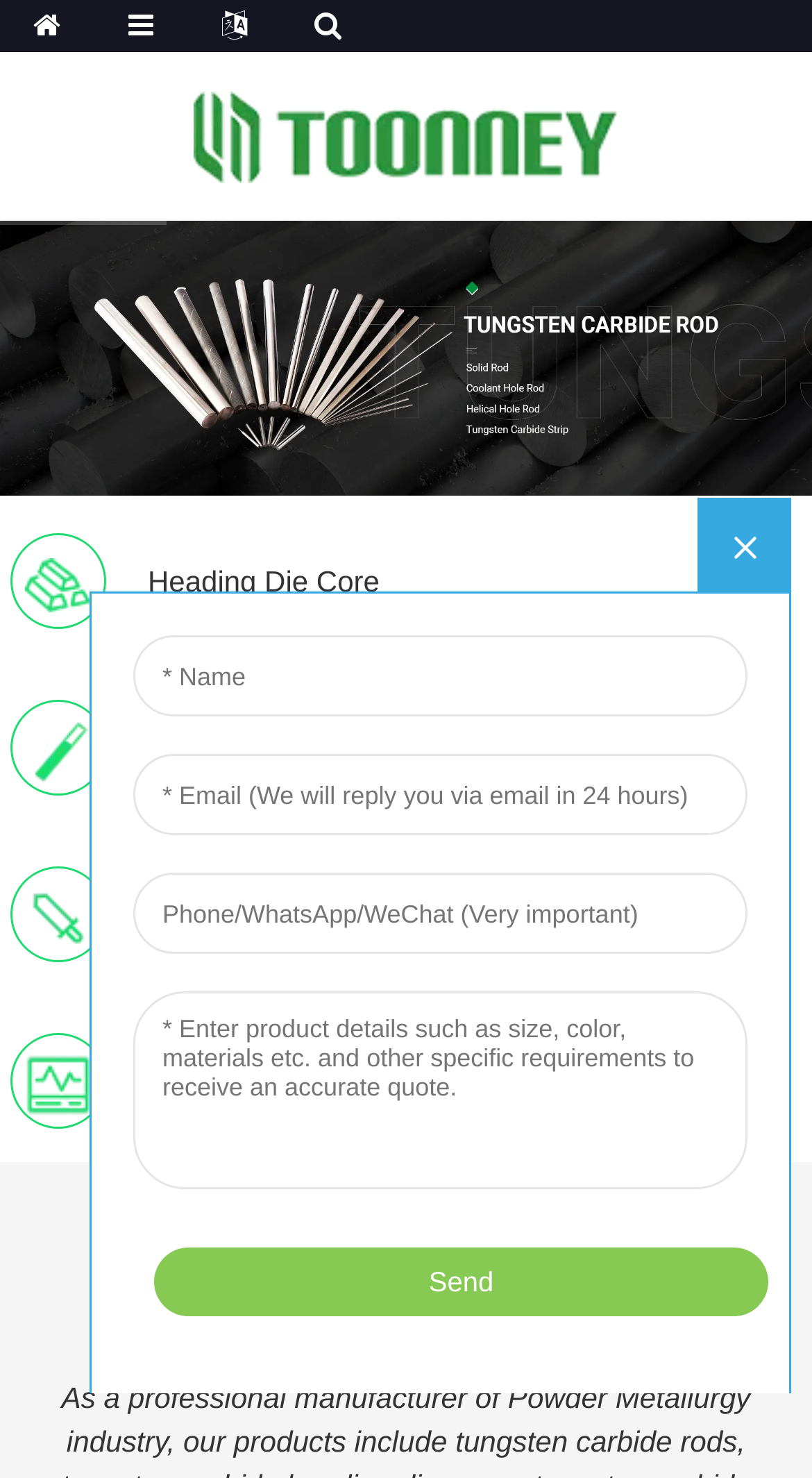Bounding box coordinates should be provided in the format (top-left x, top-left y, bottom-right x, bottom-right y) with all values between 0 and 1. Identify the bounding box for this UI element: alt="Heading Die Core"

[0.031, 0.383, 0.113, 0.405]